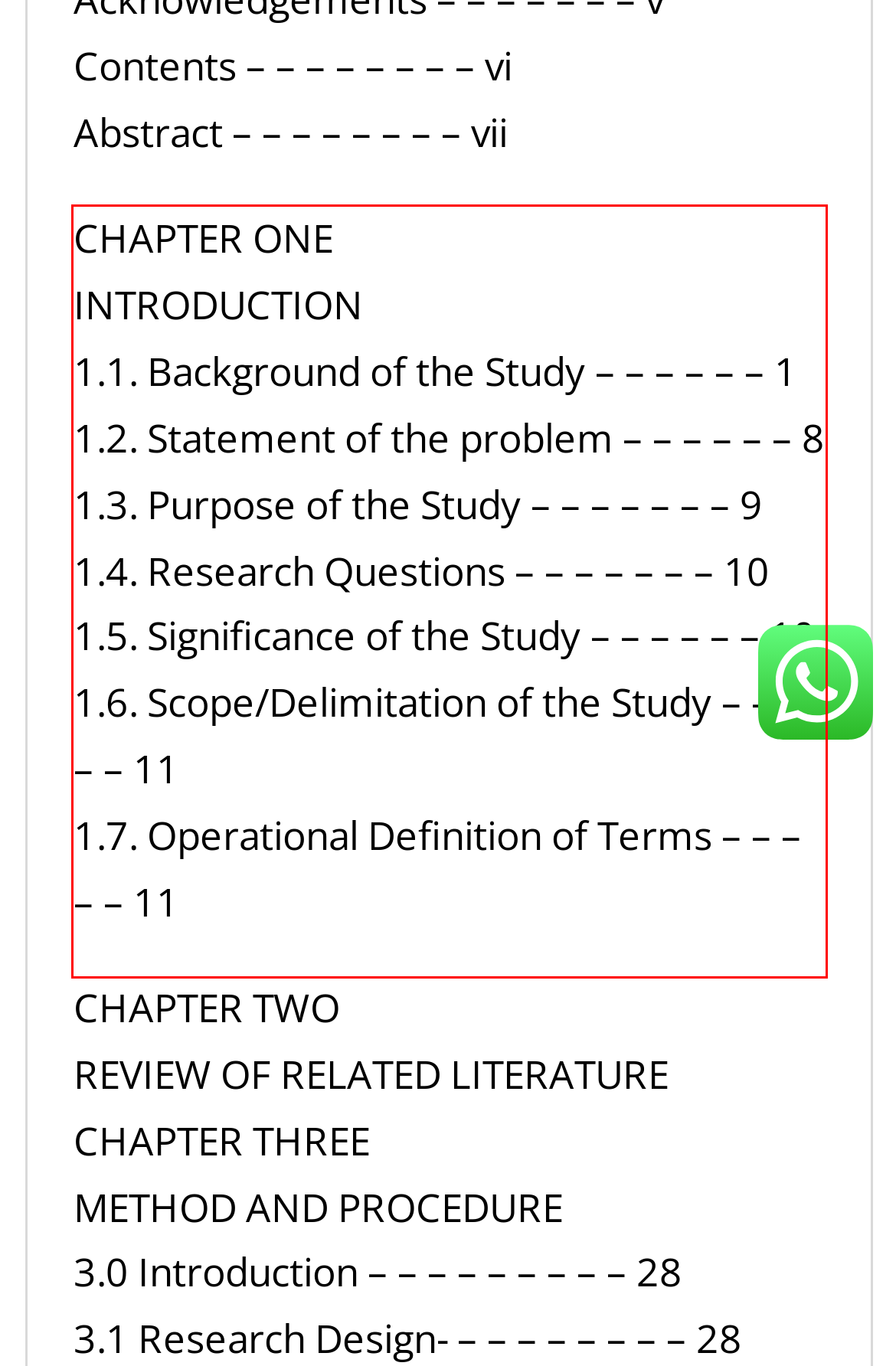Analyze the webpage screenshot and use OCR to recognize the text content in the red bounding box.

CHAPTER ONE INTRODUCTION 1.1. Background of the Study – – – – – – 1 1.2. Statement of the problem – – – – – – 8 1.3. Purpose of the Study – – – – – – – 9 1.4. Research Questions – – – – – – – 10 1.5. Significance of the Study – – – – – – 10 1.6. Scope/Delimitation of the Study – – – – – 11 1.7. Operational Definition of Terms – – – – – 11